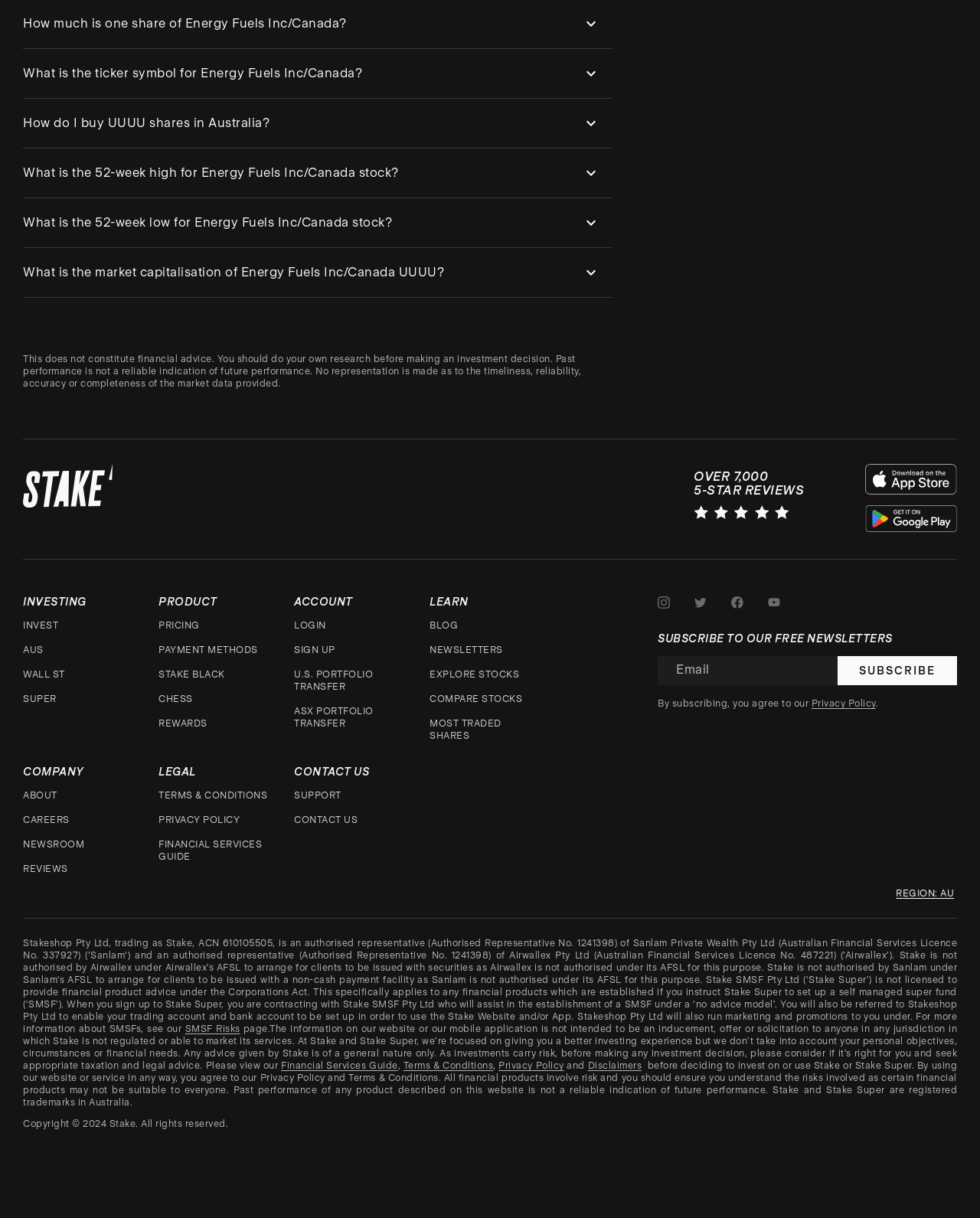Find the bounding box coordinates of the area that needs to be clicked in order to achieve the following instruction: "Click on the 'How much is one share of Energy Fuels Inc/Canada?' button". The coordinates should be specified as four float numbers between 0 and 1, i.e., [left, top, right, bottom].

[0.023, 0.004, 0.625, 0.034]